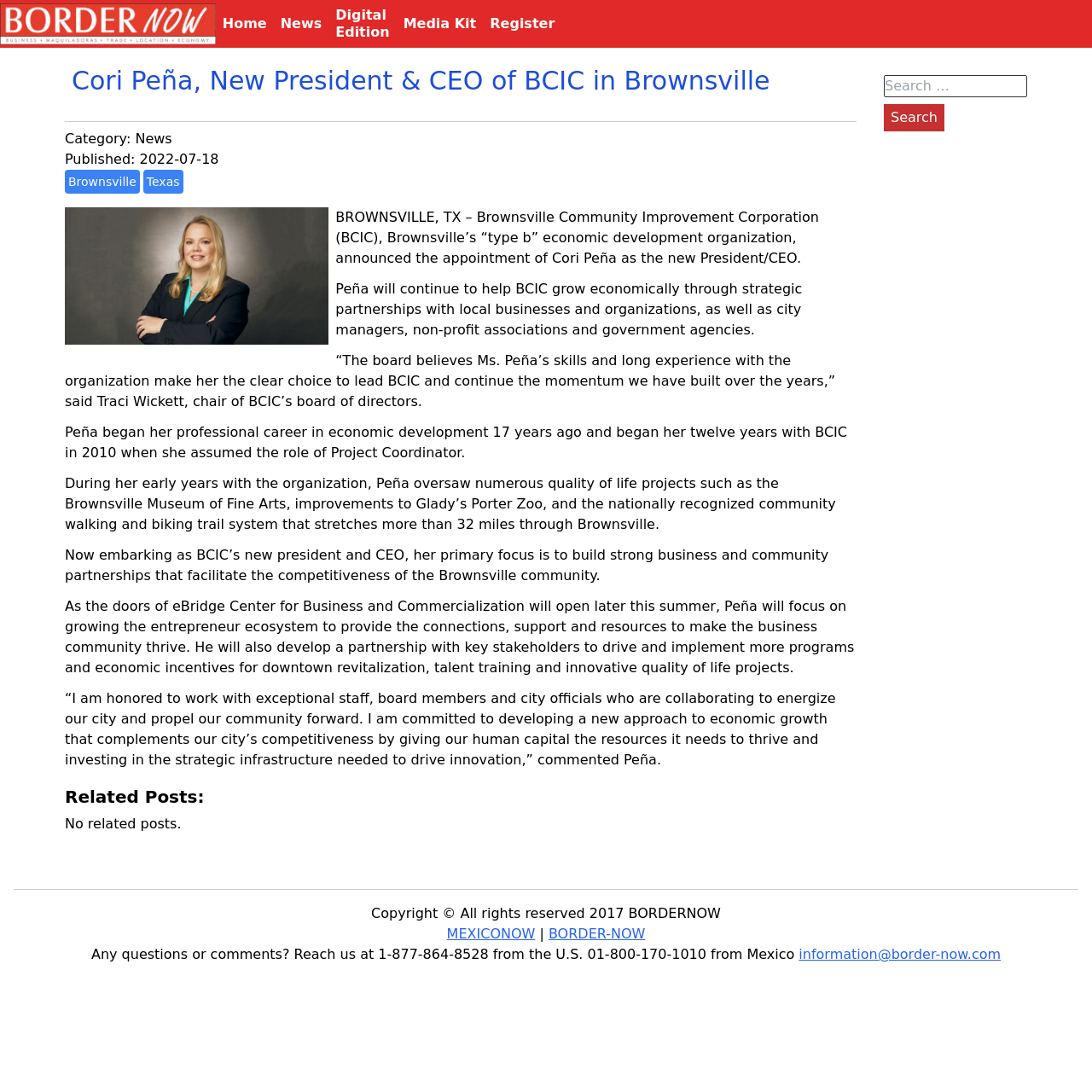Identify the coordinates of the bounding box for the element that must be clicked to accomplish the instruction: "Click the 'Home' link".

[0.197, 0.0, 0.251, 0.044]